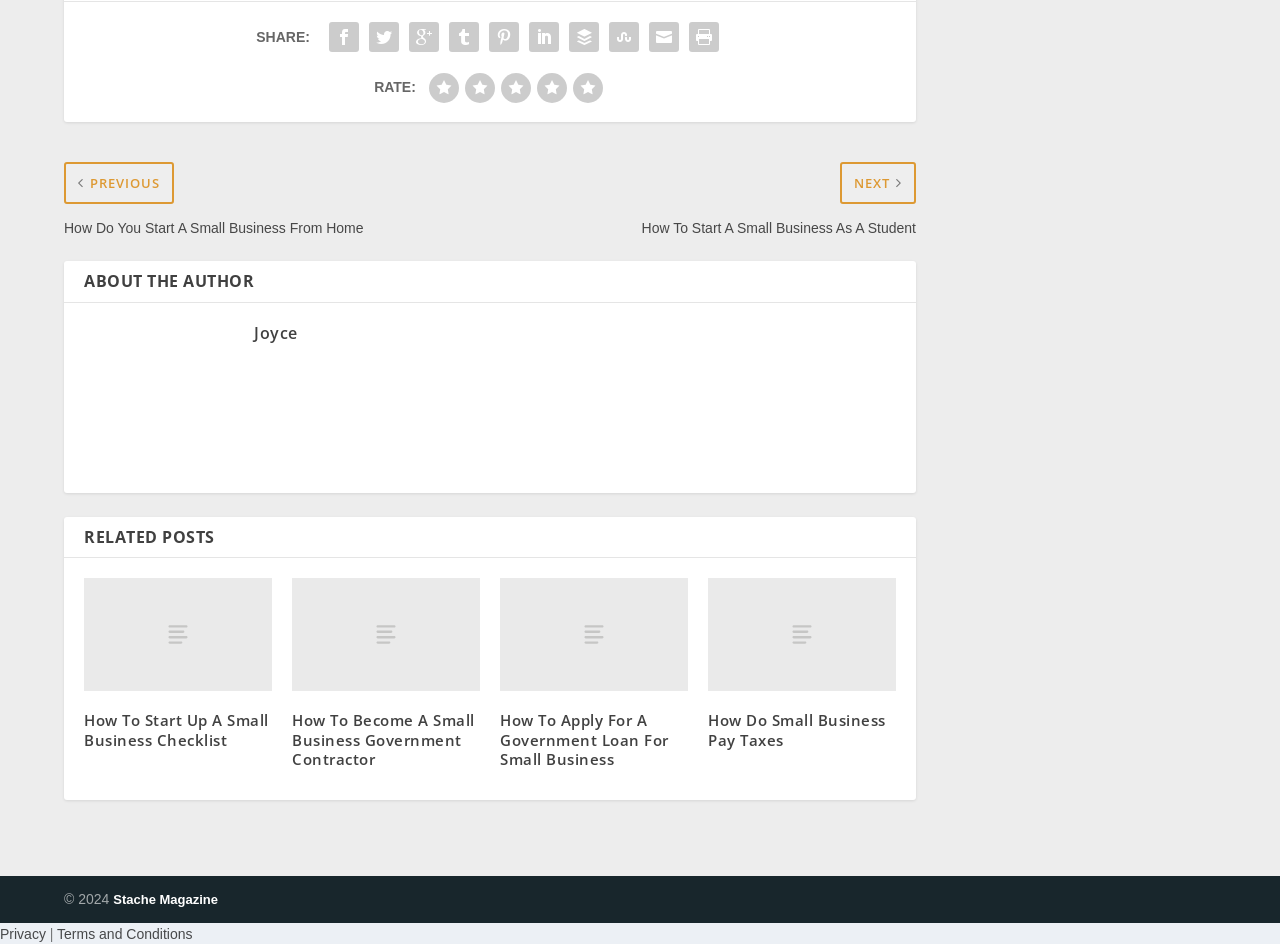Given the element description Stache Magazine, identify the bounding box coordinates for the UI element on the webpage screenshot. The format should be (top-left x, top-left y, bottom-right x, bottom-right y), with values between 0 and 1.

[0.088, 0.944, 0.17, 0.96]